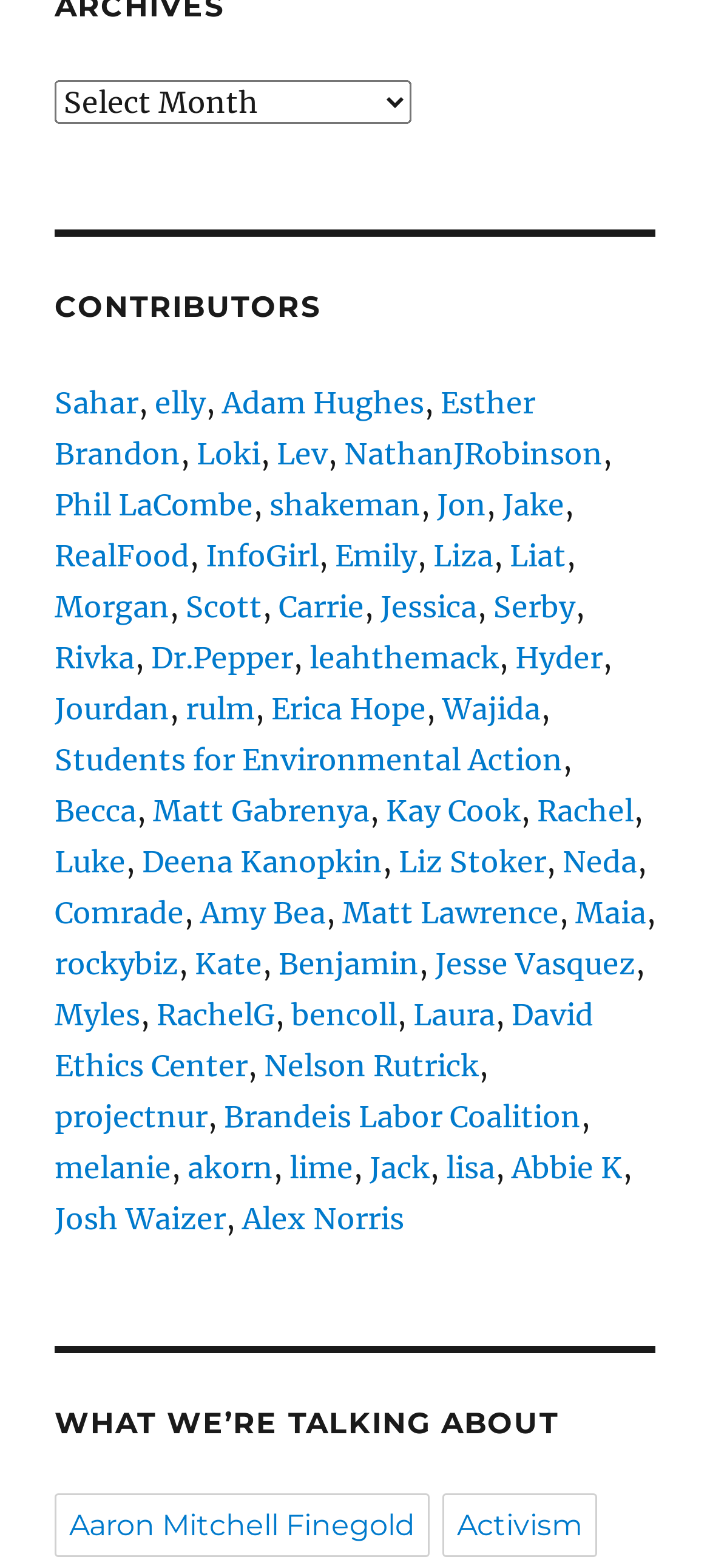Determine the bounding box coordinates for the element that should be clicked to follow this instruction: "Learn about itch corp". The coordinates should be given as four float numbers between 0 and 1, in the format [left, top, right, bottom].

None